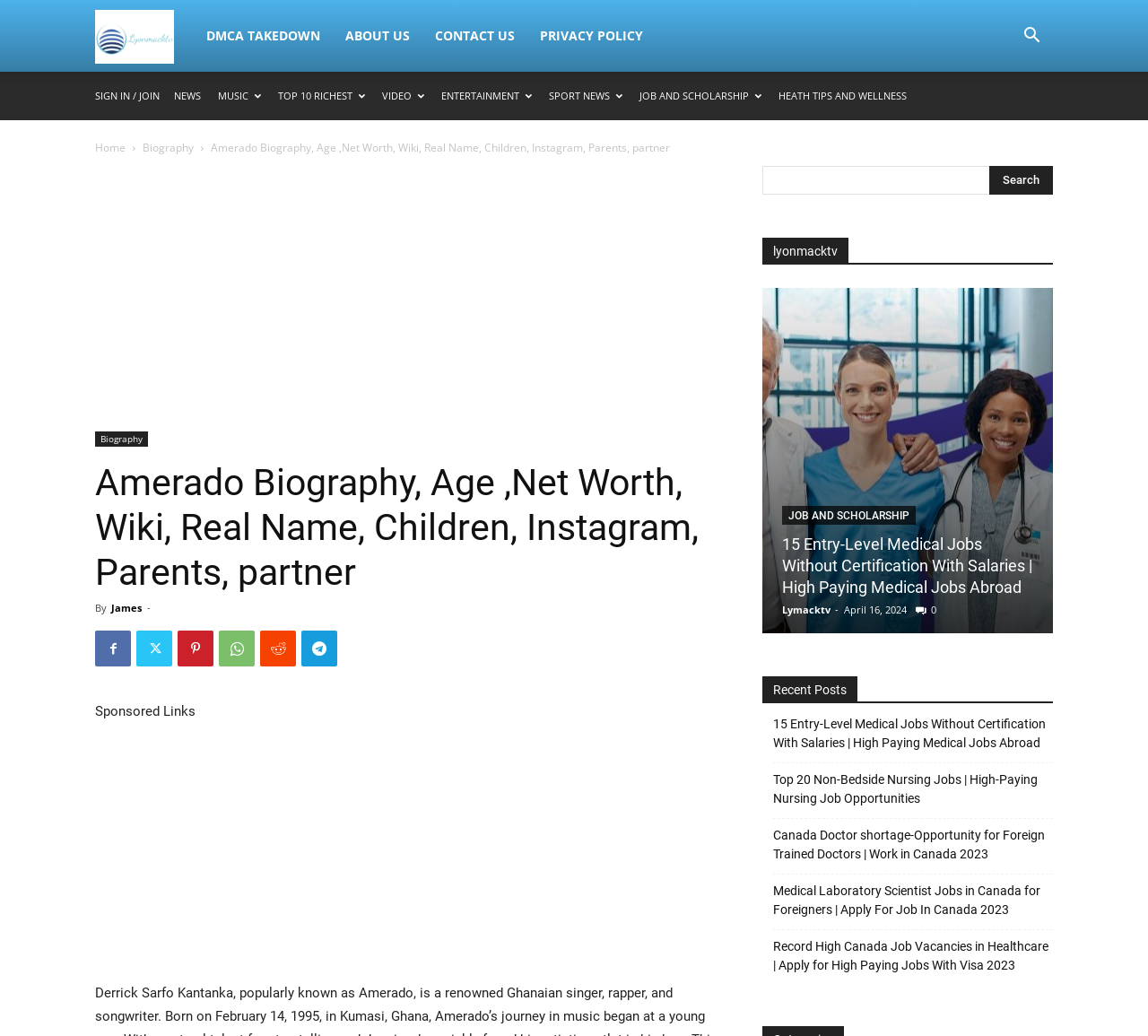Please answer the following question using a single word or phrase: What type of content is listed under 'Recent Posts'?

Job and medical related articles